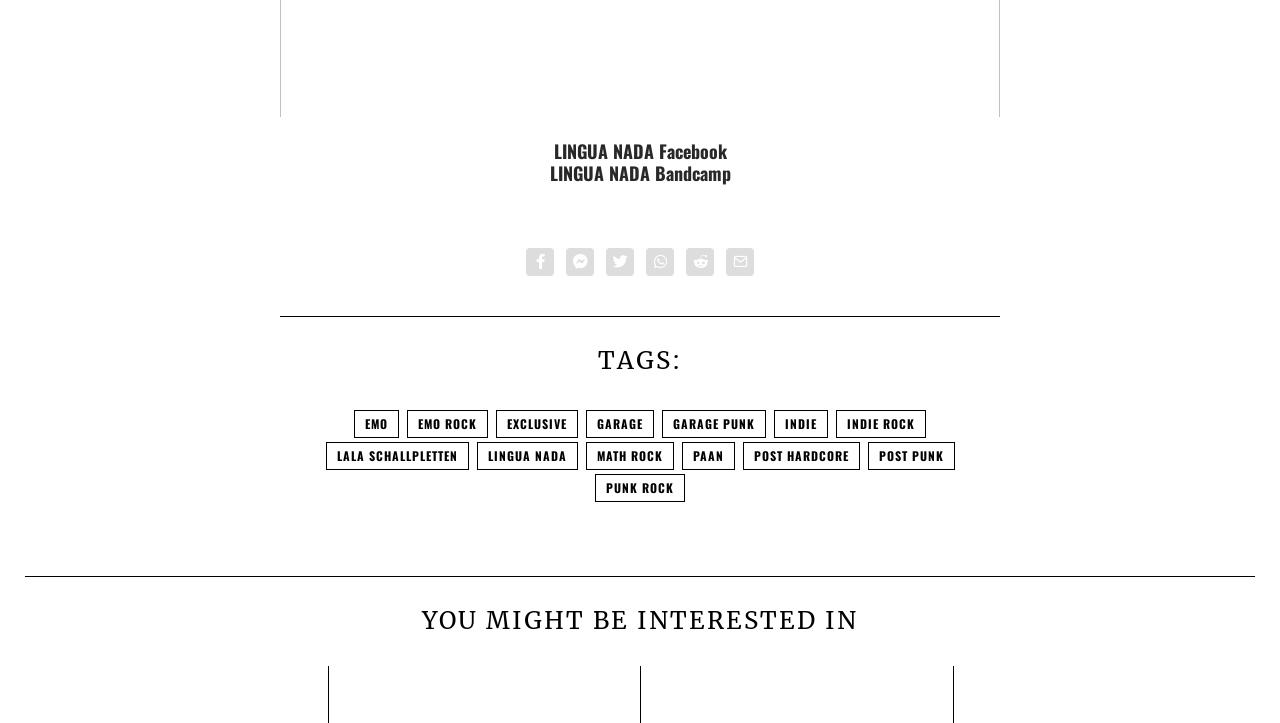How many links are available in the second section?
Based on the image, answer the question with as much detail as possible.

I looked at the second section titled 'YOU MIGHT BE INTERESTED IN' and found that there is only one link available.